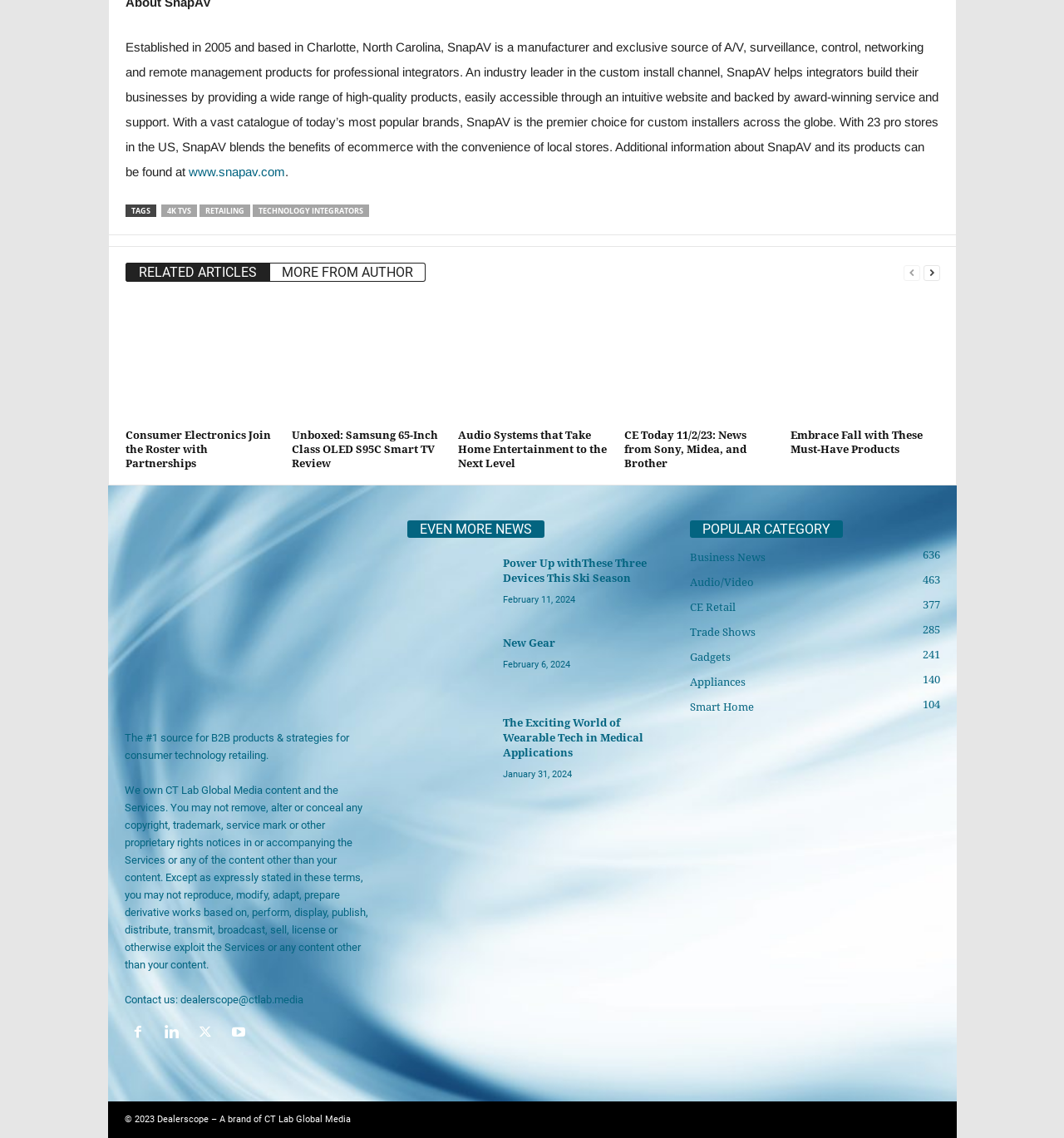Please respond to the question with a concise word or phrase:
What is the source of B2B products and strategies for consumer technology retailing?

Dealerscope